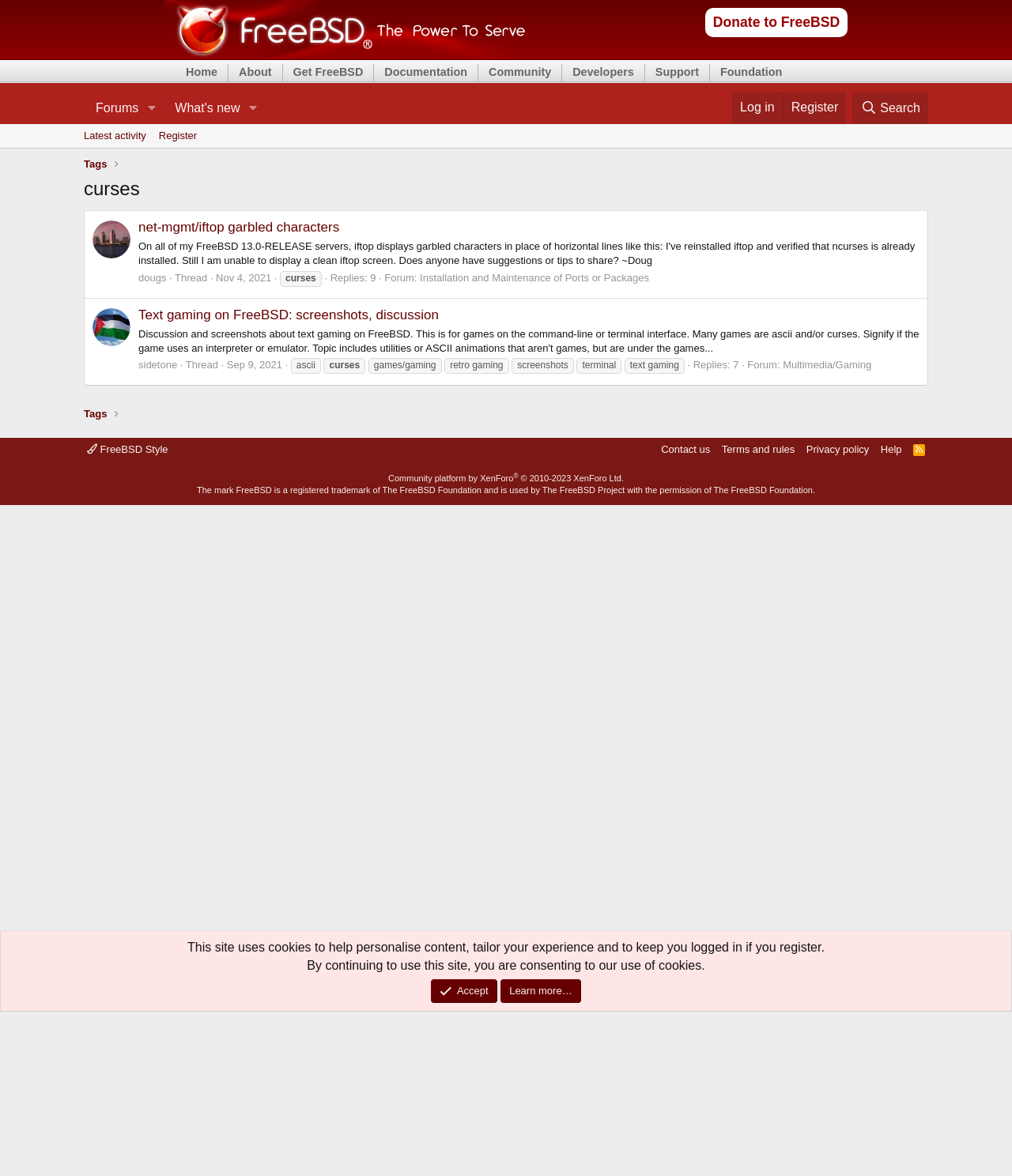Look at the image and give a detailed response to the following question: What is the name of the platform that powers this community?

The name of the platform that powers this community can be found in the link element at the bottom of the webpage, which says 'Community platform by XenForo'. This suggests that the community is built using the XenForo platform.